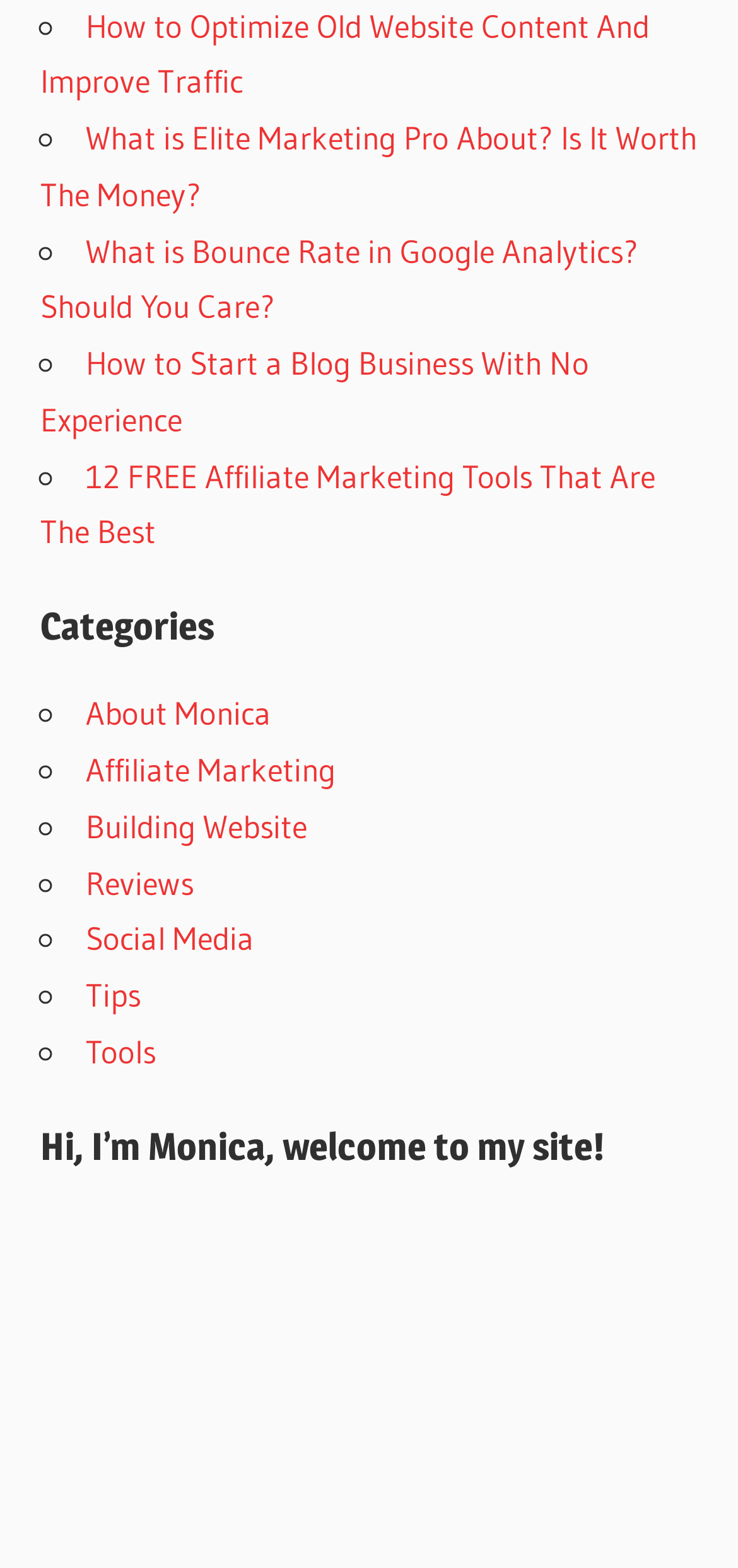Please find the bounding box coordinates of the element that needs to be clicked to perform the following instruction: "Read about 'What is Elite Marketing Pro About? Is It Worth The Money?'". The bounding box coordinates should be four float numbers between 0 and 1, represented as [left, top, right, bottom].

[0.054, 0.075, 0.944, 0.136]